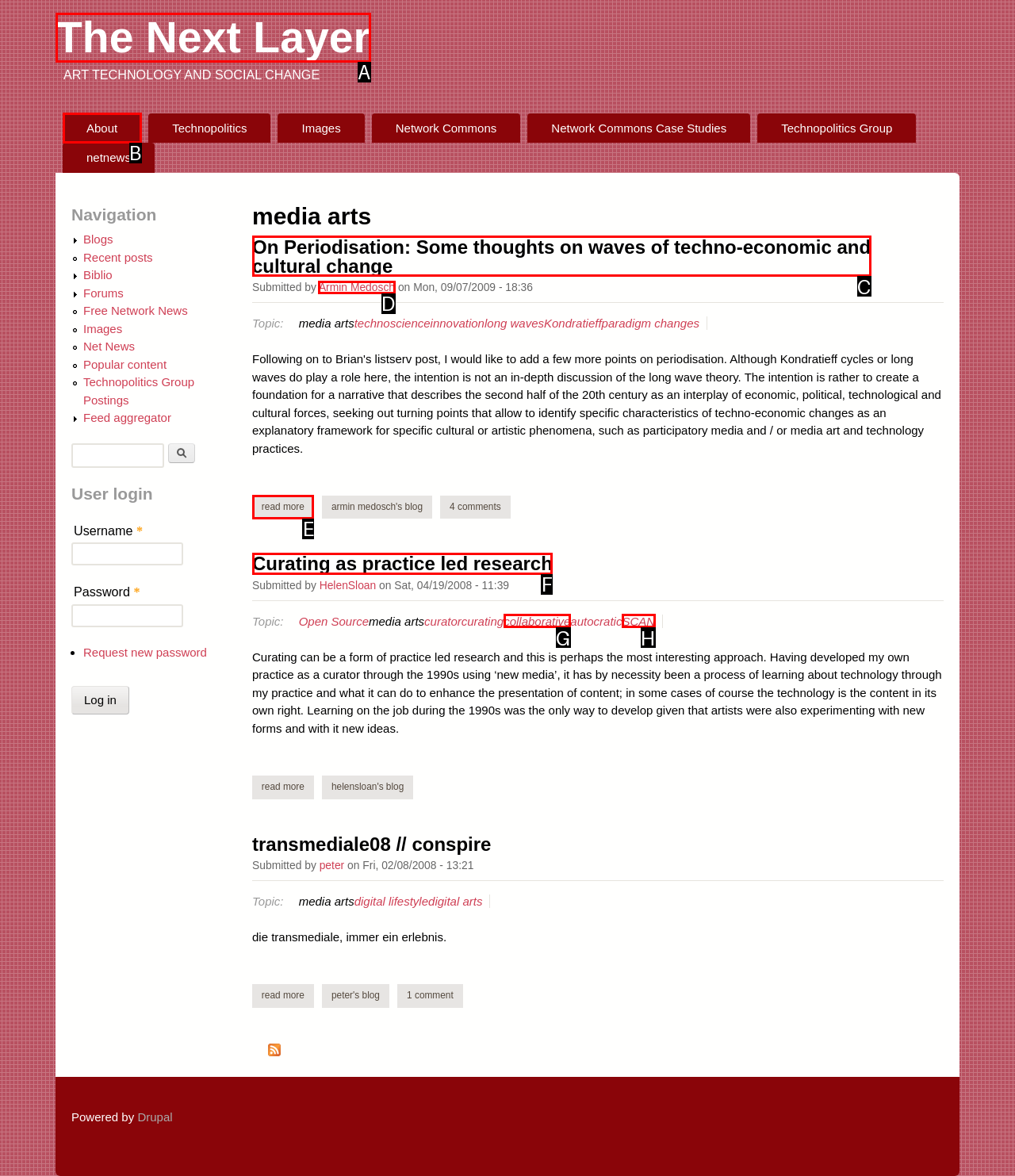Which lettered UI element aligns with this description: Curating as practice led research
Provide your answer using the letter from the available choices.

F